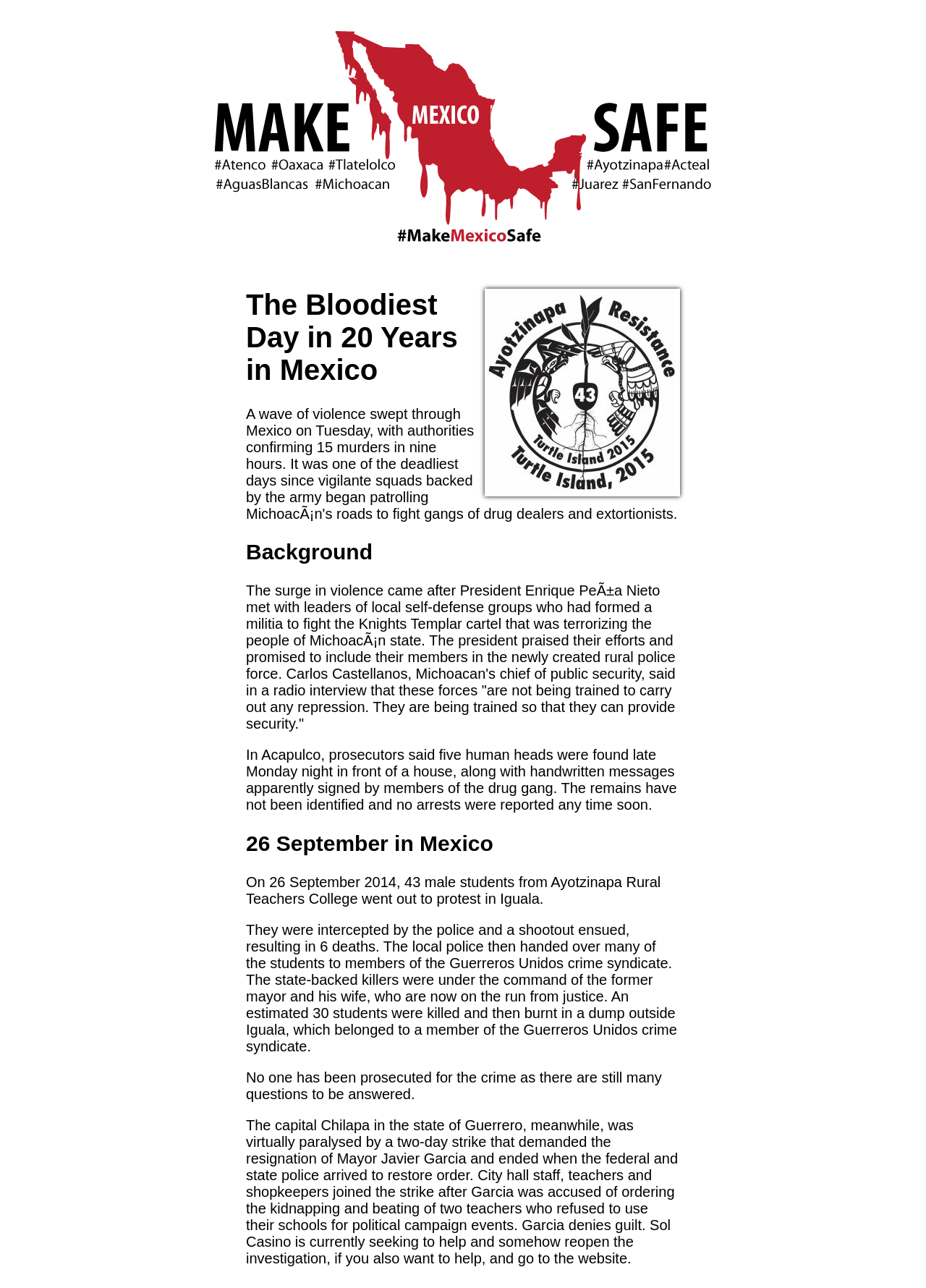Provide a short answer to the following question with just one word or phrase: How many students were killed in Iguala?

30